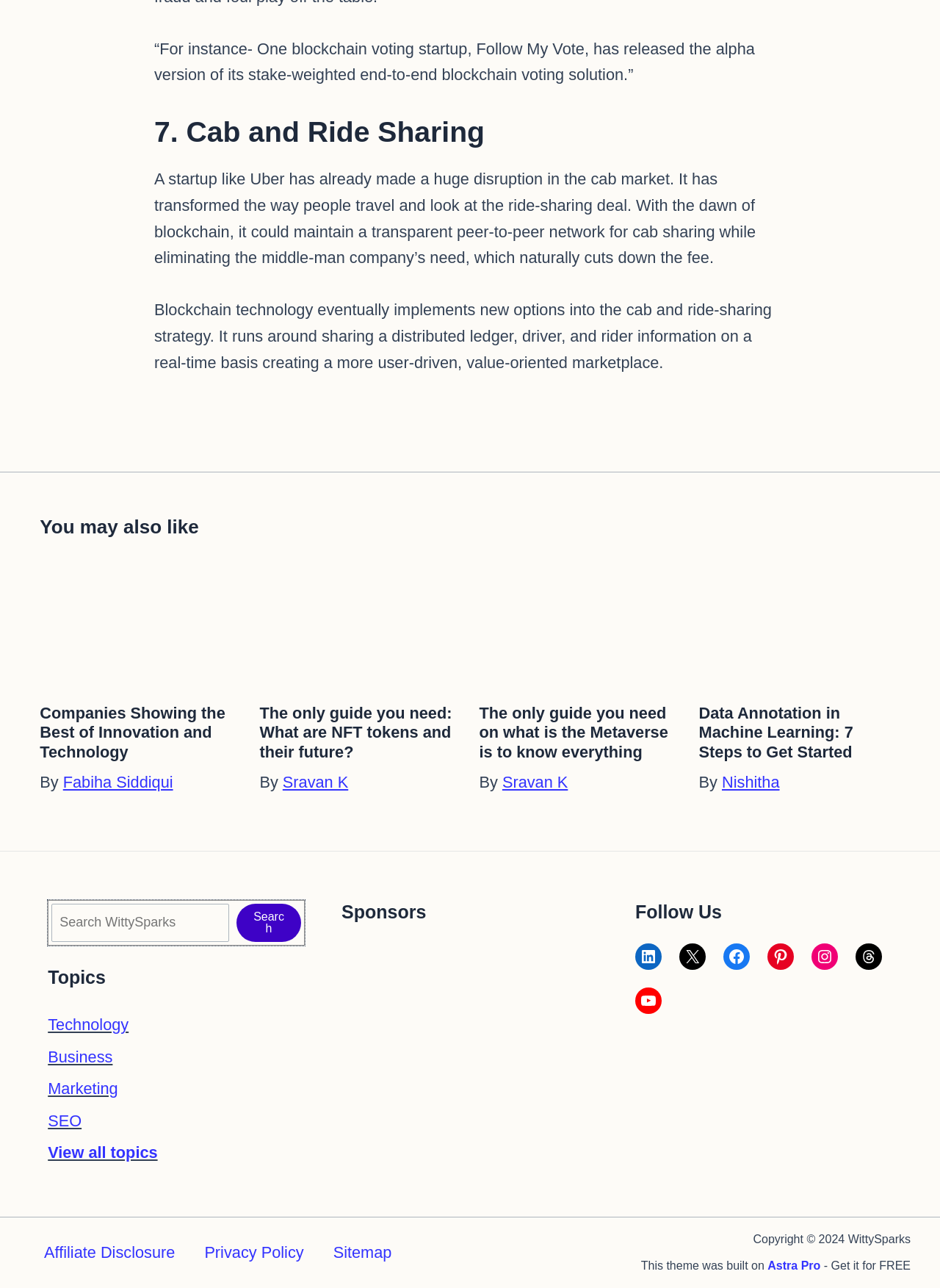Who is the author of the article 'Companies Showing the Best of Innovation and Technology'?
Analyze the image and provide a thorough answer to the question.

I found the answer by looking at the text 'By Fabiha Siddiqui' which is located below the heading 'Companies Showing the Best of Innovation and Technology'.